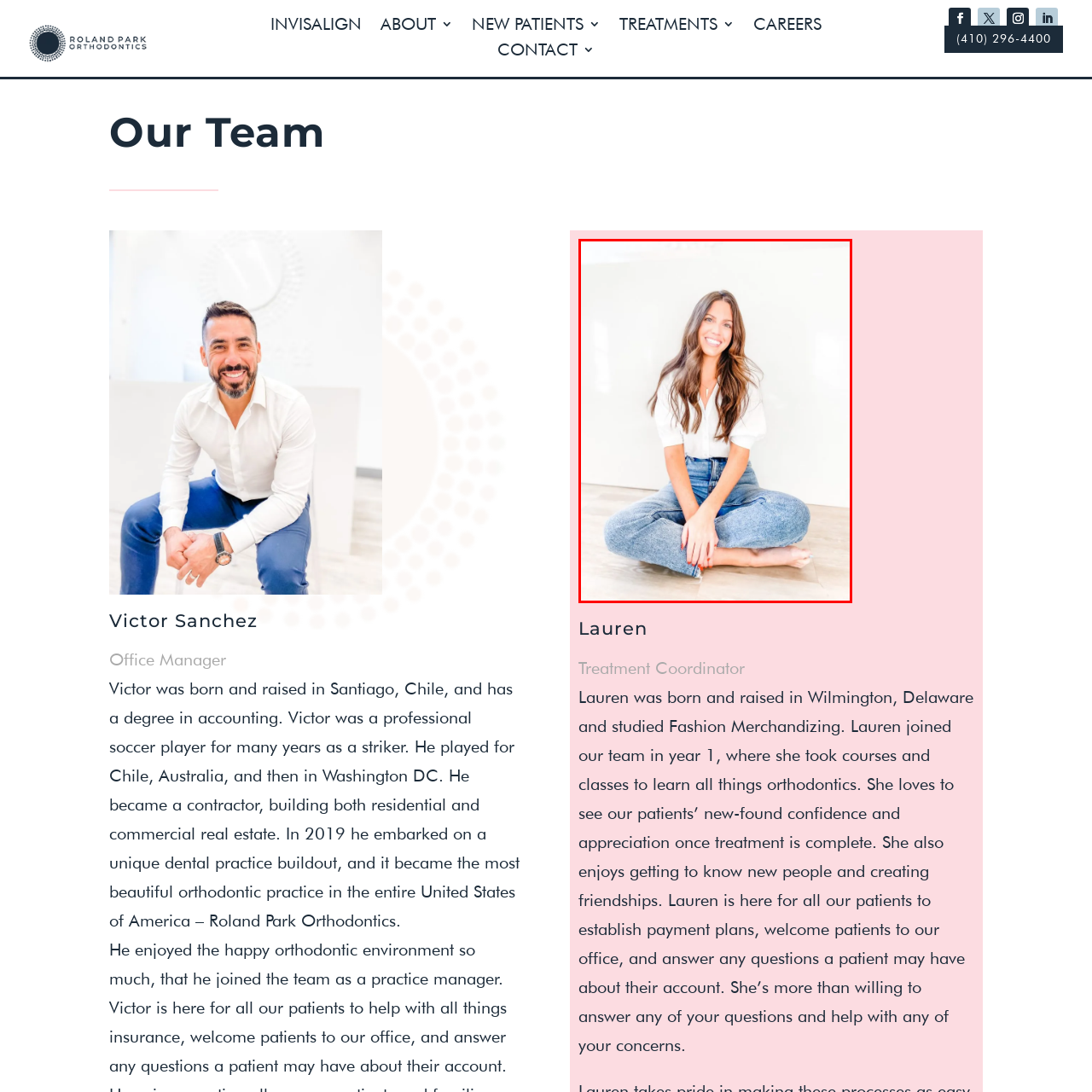What is the atmosphere of the orthodontic practice?  
Carefully review the image highlighted by the red outline and respond with a comprehensive answer based on the image's content.

The background of the image features a bright, clean aesthetic, which enhances the friendly atmosphere of the orthodontic practice, making it a welcoming environment for patients.